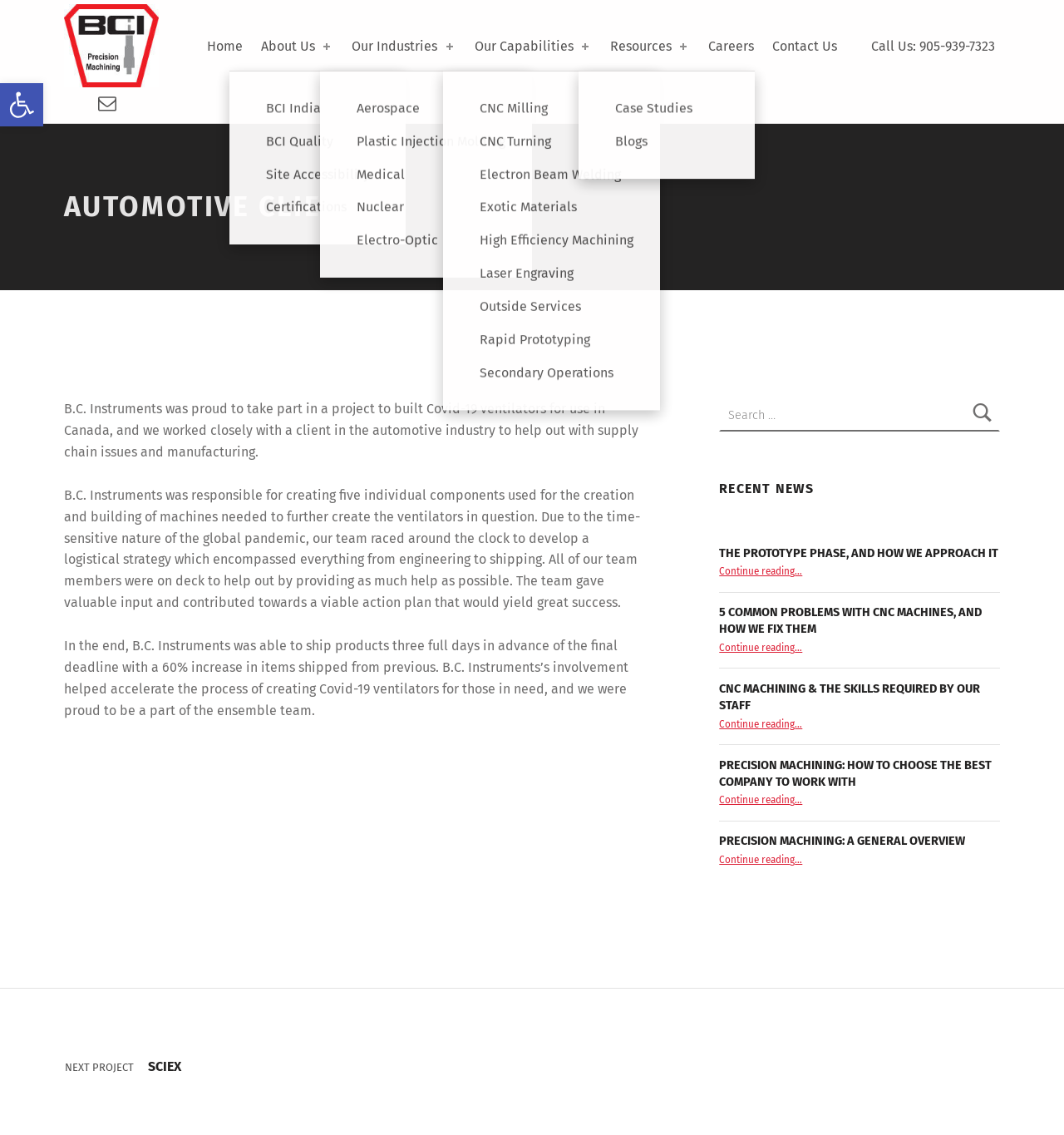Deliver a detailed narrative of the webpage's visual and textual elements.

The webpage is about B.C. Instruments, an automotive client that participated in a project to build Covid-19 ventilators for use in Canada. At the top of the page, there is a toolbar with an "Open toolbar" link and an image. Below the toolbar, there is a logo of B.C. Instruments, which is an image with the company name. 

To the right of the logo, there is a heading that reads "AUTOMOTIVE CLIENT - B.C. Instruments" and a static text that says "THE MACHINING COMPANY | QUALITY SYSTEMS SUMMARY". 

Below the logo and the heading, there is a primary navigation menu with links to "Home", "About Us", "Our Industries", "Our Capabilities", "Resources", "Careers", and "Contact Us". Each of these links has a submenu that can be toggled. 

To the right of the primary navigation menu, there is a secondary navigation menu with a link to "Call Us: 905-939-7323" and a social menu with an "Email" link. 

The main content of the page is divided into two sections. The left section has an article about B.C. Instruments' involvement in the Covid-19 ventilator project. The article is divided into three paragraphs that describe the company's role in the project, its responsibilities, and its achievements. 

The right section is a sidebar that contains a search bar, recent news articles, and a heading that reads "RECENT NEWS". There are four news articles, each with a heading, a link to the full article, and a "Continue reading" link. The articles are about the prototype phase, common problems with CNC machines, CNC machining and the skills required by staff, precision machining, and how to choose the best company to work with.